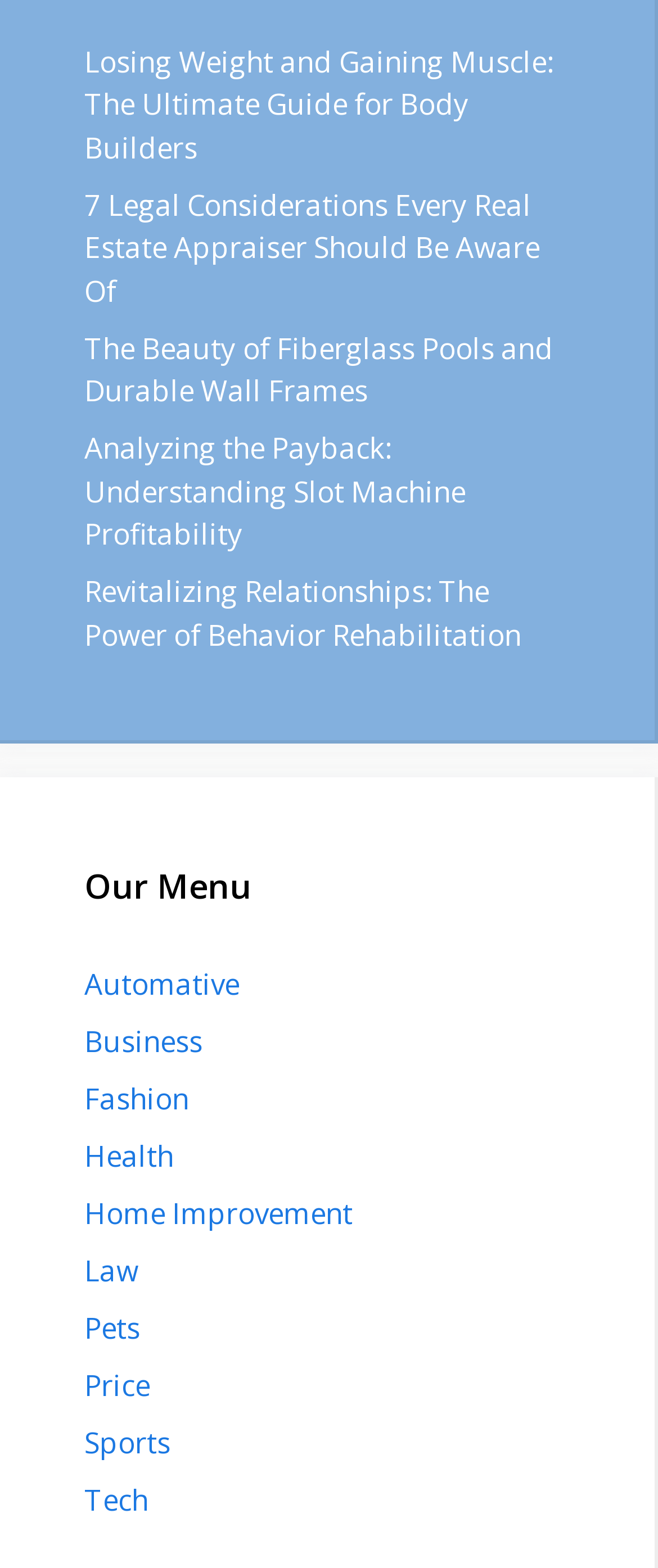Could you indicate the bounding box coordinates of the region to click in order to complete this instruction: "Read the article about losing weight and gaining muscle".

[0.128, 0.027, 0.841, 0.106]